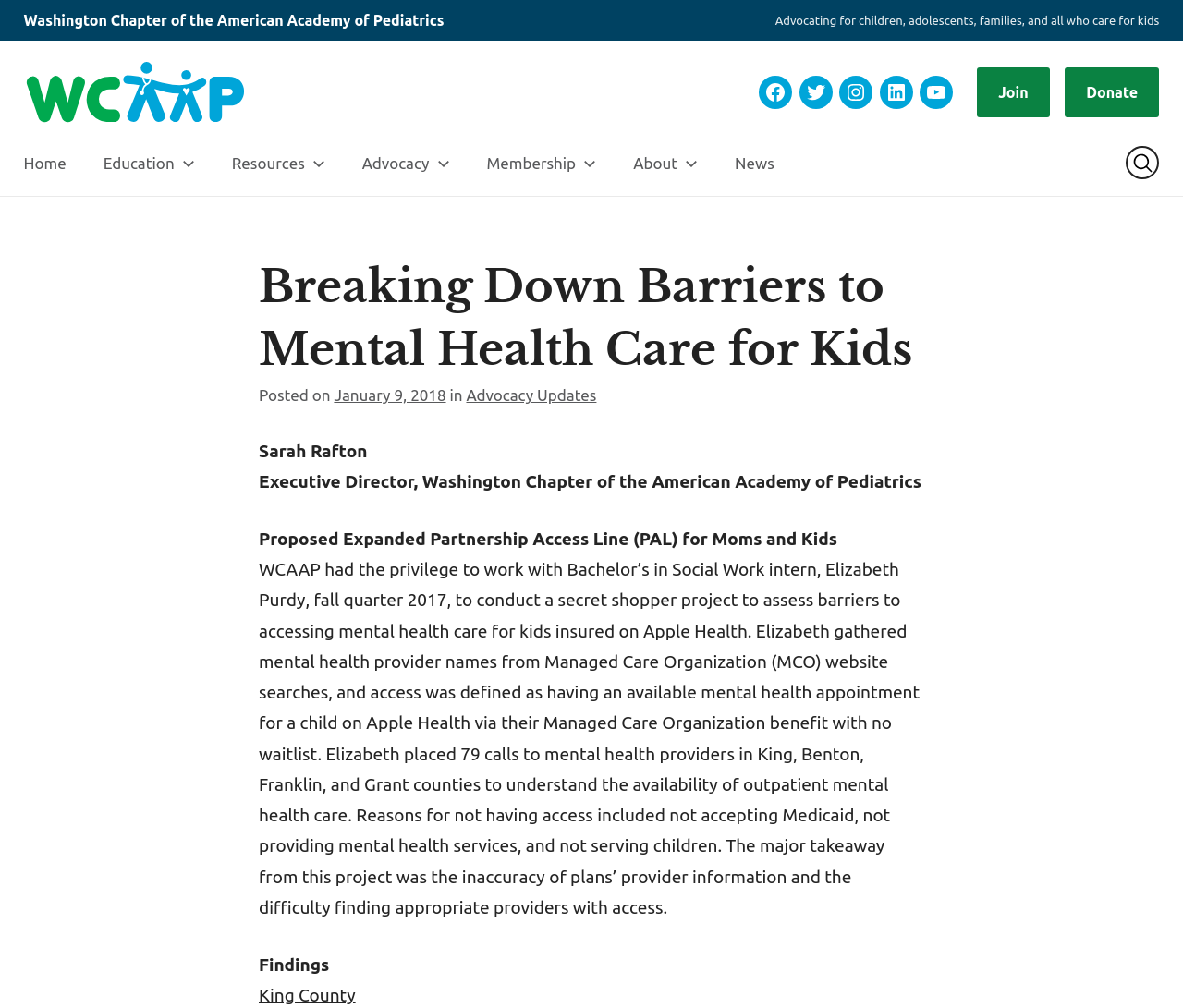Identify the bounding box of the UI element that matches this description: "Site Search".

[0.952, 0.145, 0.98, 0.178]